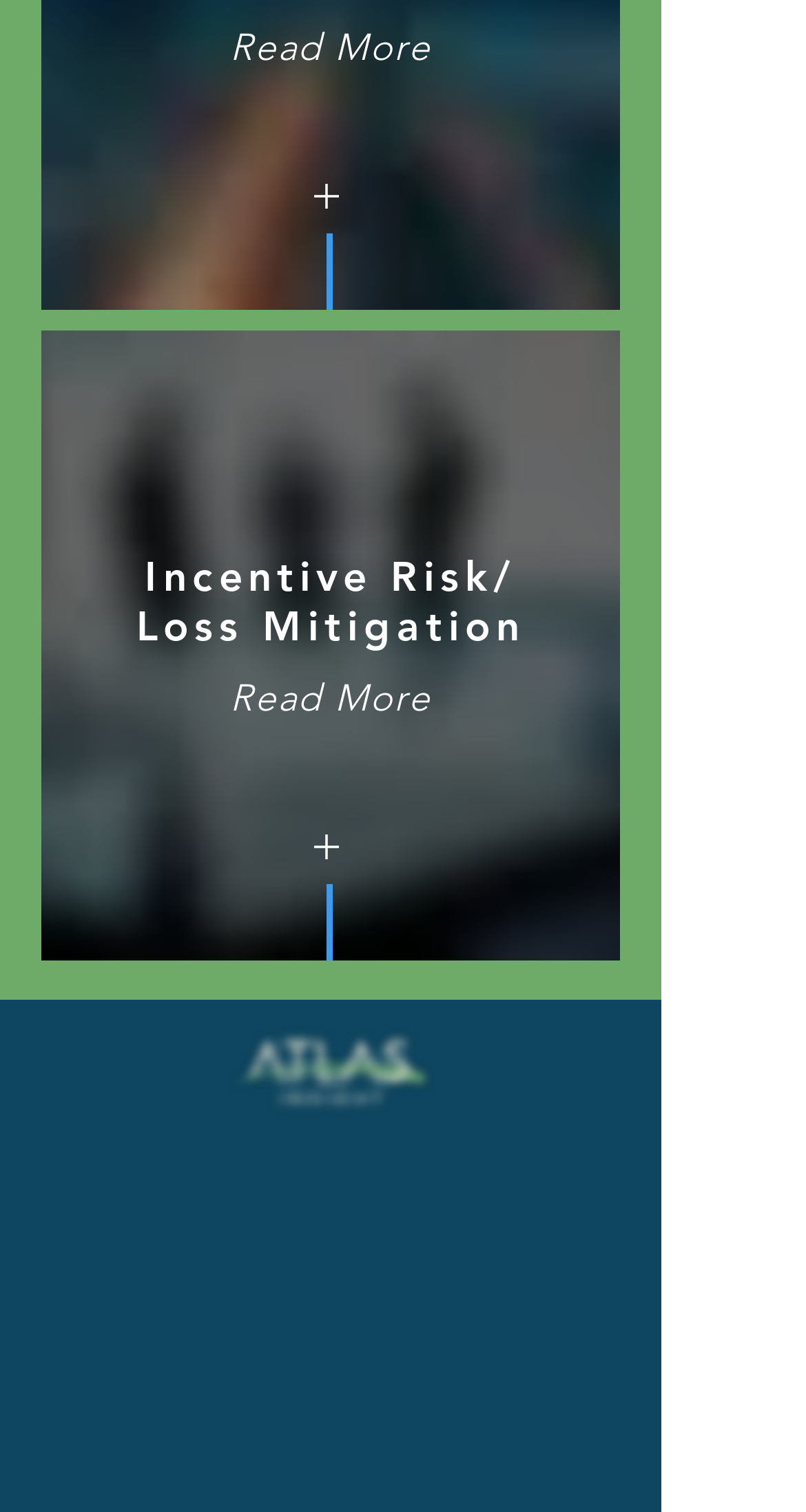Examine the image carefully and respond to the question with a detailed answer: 
What social media platform is available for following?

I found a list element with the text 'Social Bar' which contains a link to LinkedIn, indicating that users can follow the company on LinkedIn.